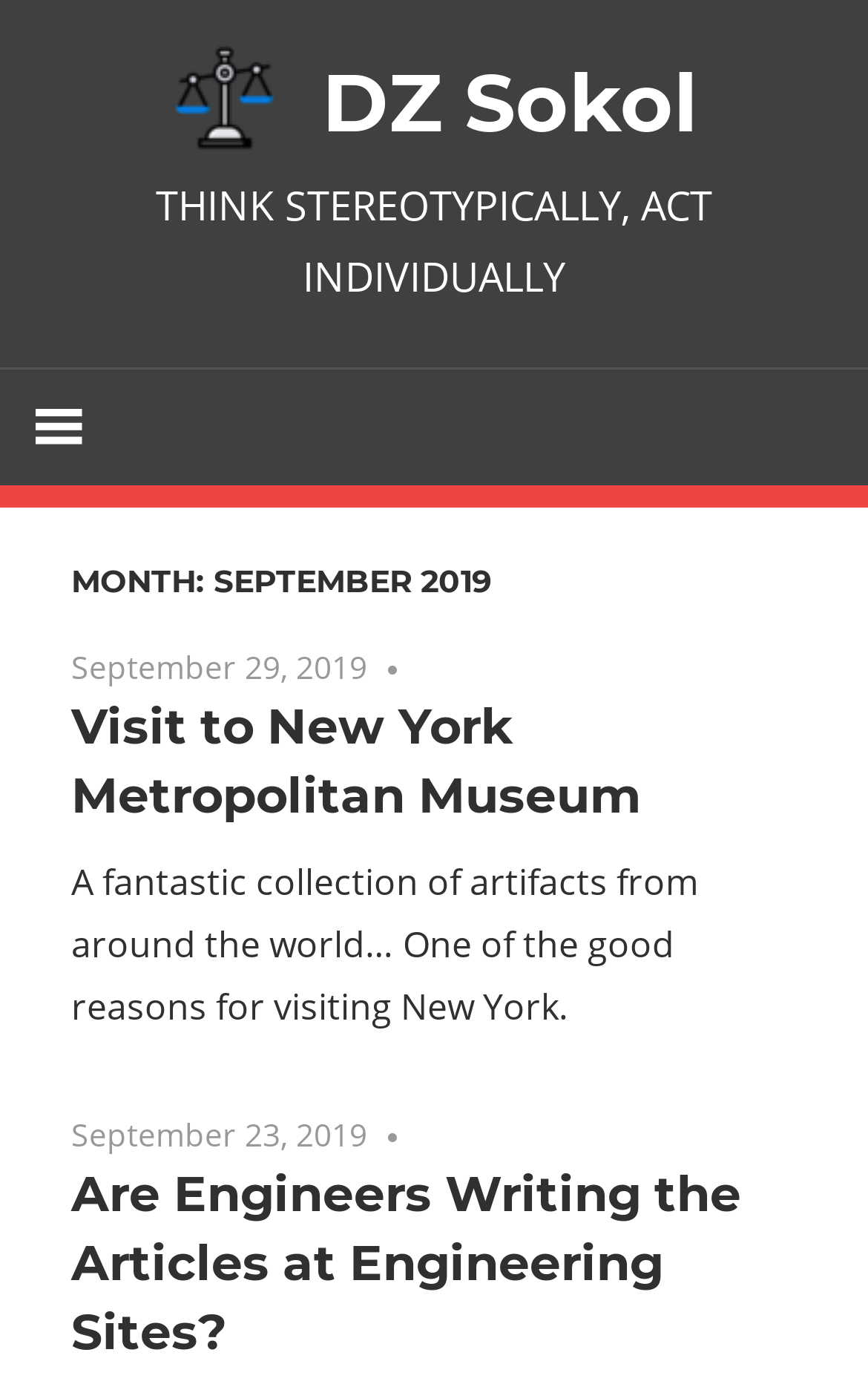What is the name of the website?
By examining the image, provide a one-word or phrase answer.

DZ Sokol